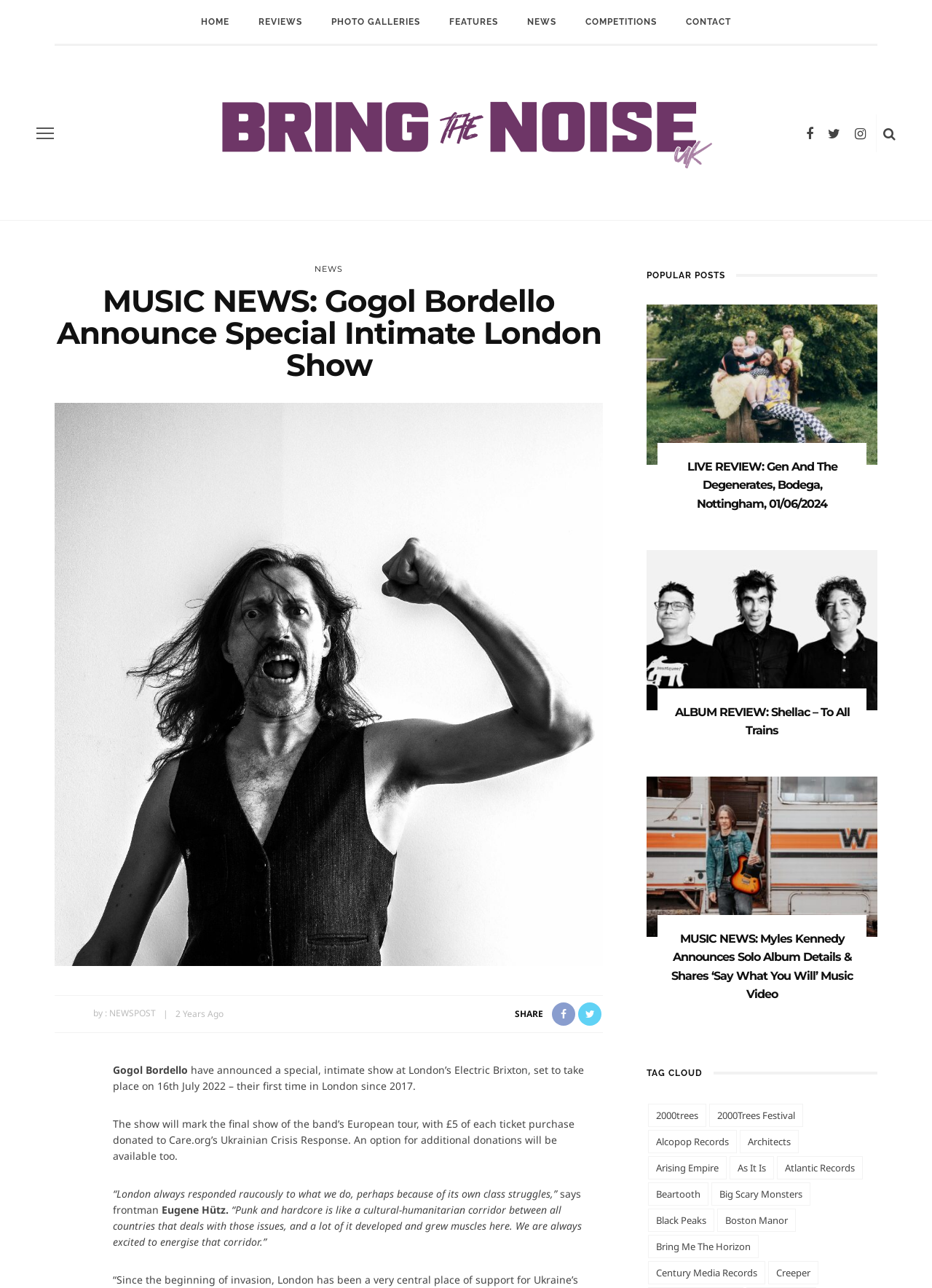Identify the bounding box coordinates of the specific part of the webpage to click to complete this instruction: "Click on Product Gallery".

None